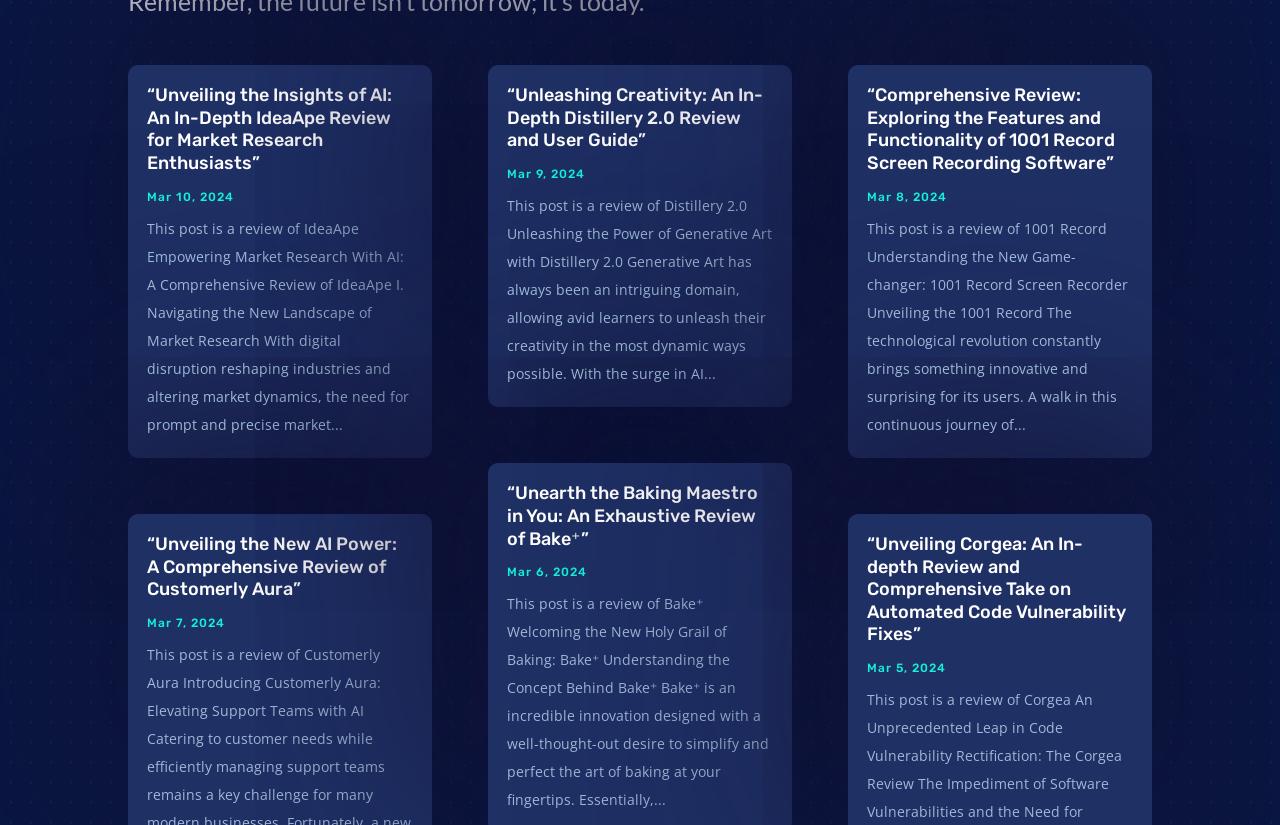How many articles are on this webpage?
Refer to the image and provide a one-word or short phrase answer.

3